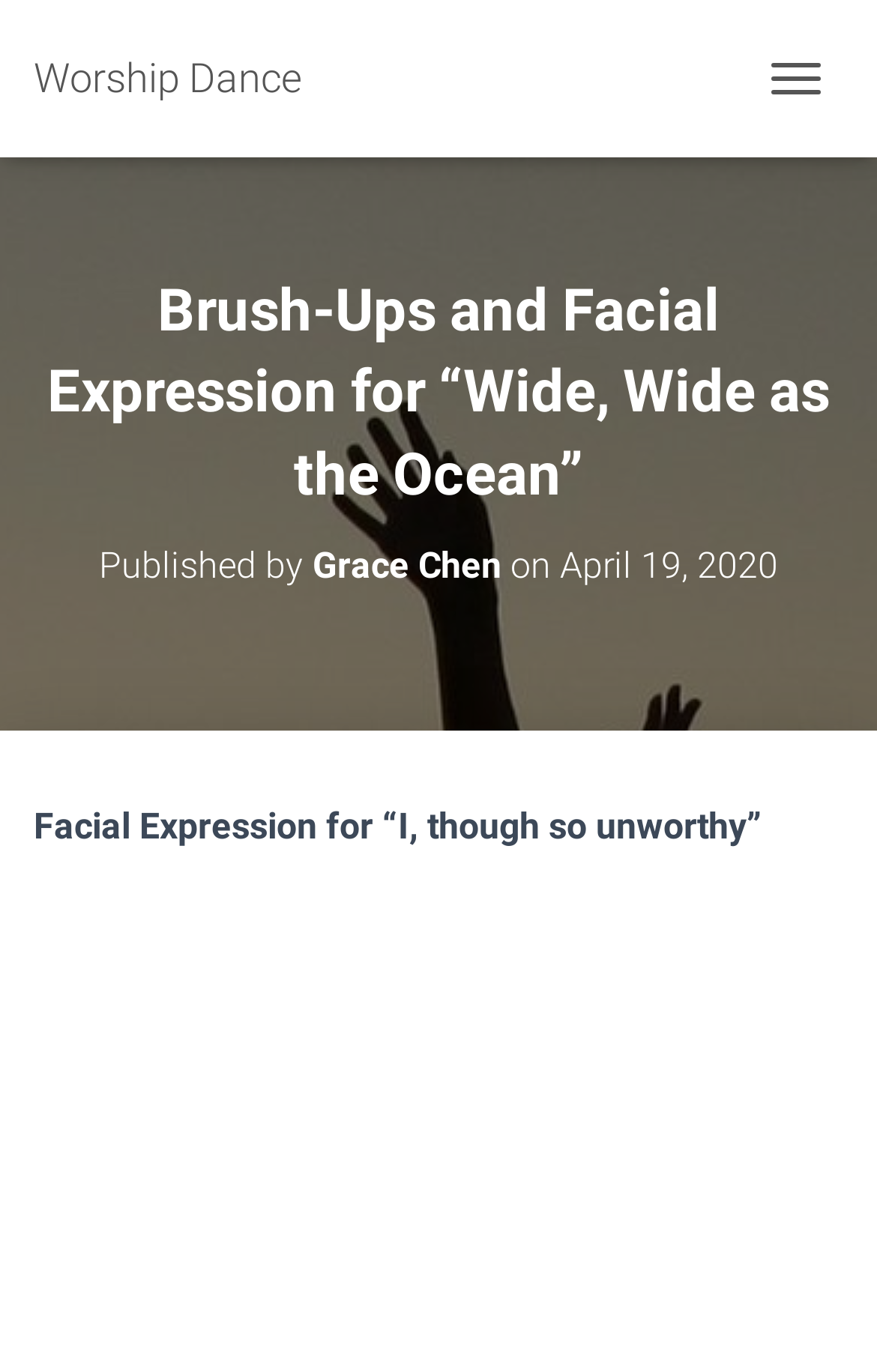Elaborate on the information and visuals displayed on the webpage.

The webpage is about "Brush-Ups and Facial Expression for 'Wide, Wide as the Ocean' – Worship Dance". At the top left, there is a link to "Worship Dance". On the top right, a button labeled "TOGGLE NAVIGATION" is located. 

Below the top section, a main heading "Brush-Ups and Facial Expression for “Wide, Wide as the Ocean”" is displayed. Underneath the main heading, a subheading "Published by Grace Chen on April 19, 2020" is shown. Within the subheading, a link to "Grace Chen" is positioned to the right of the text "Published by", and a timestamp is located to the right of the author's name. 

Further down, a paragraph of text titled "Facial Expression for “I, though so unworthy”" is presented.